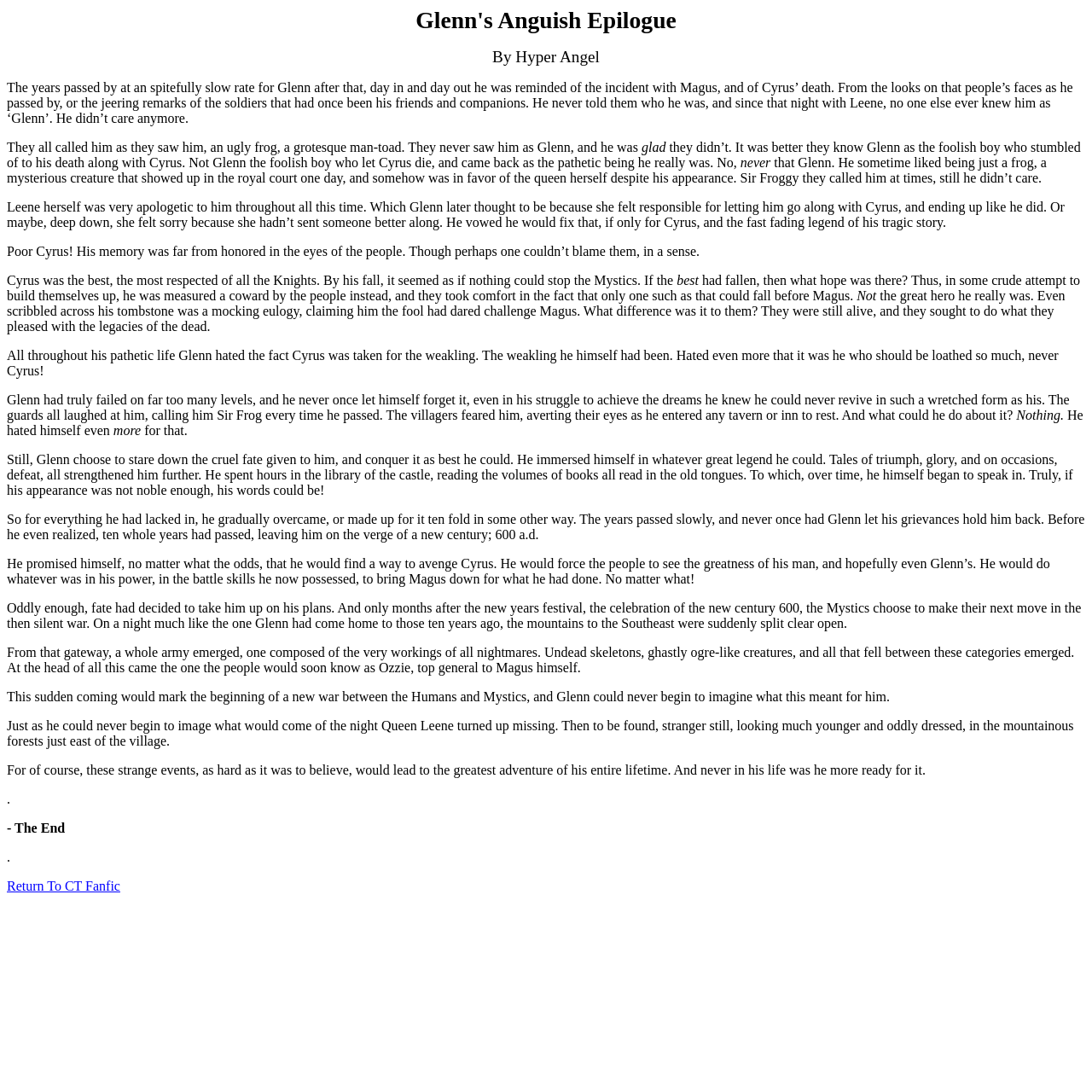What is the name of the queen mentioned in the story?
Look at the image and provide a short answer using one word or a phrase.

Leene